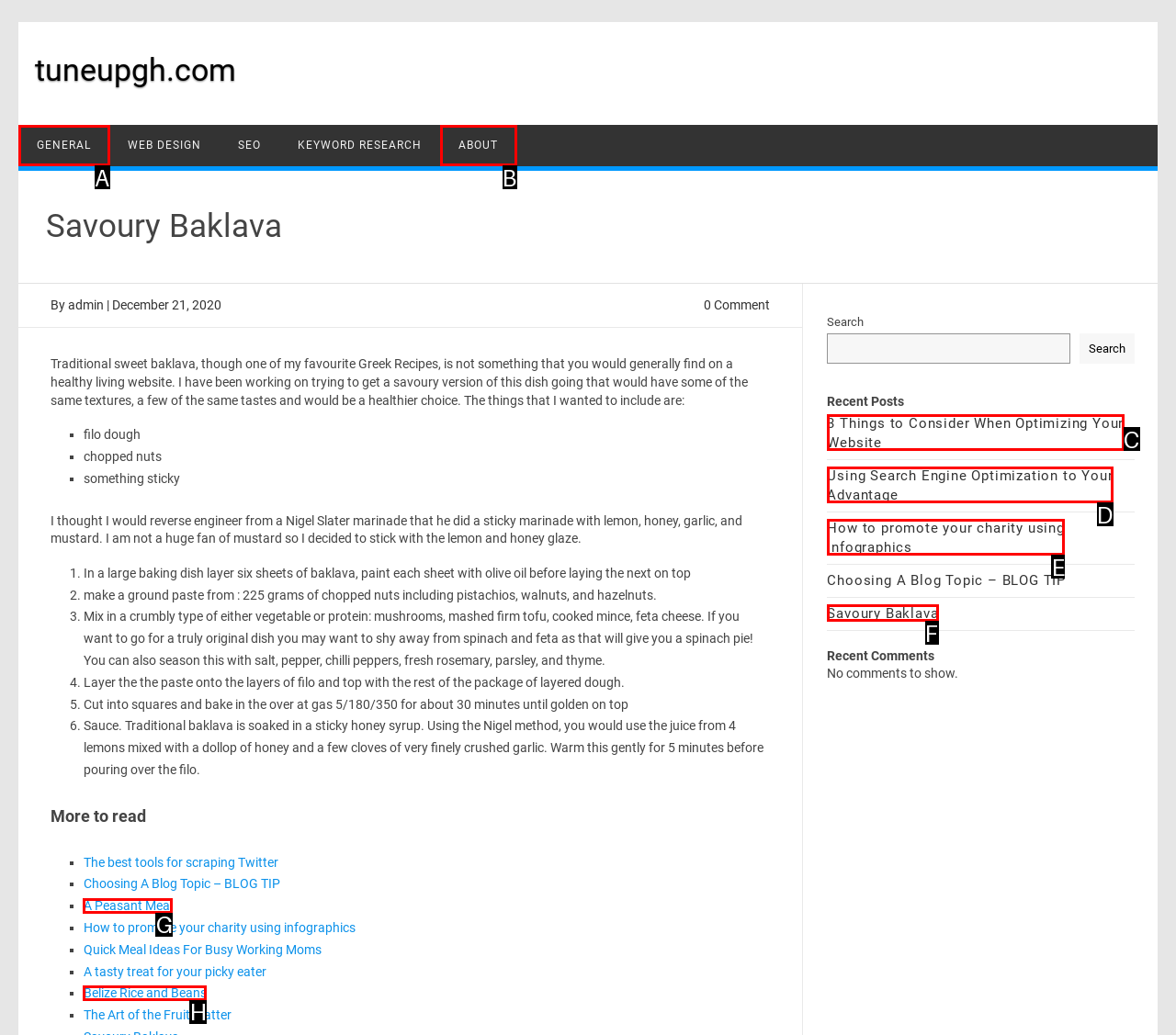Examine the description: A Peasant Meal and indicate the best matching option by providing its letter directly from the choices.

G